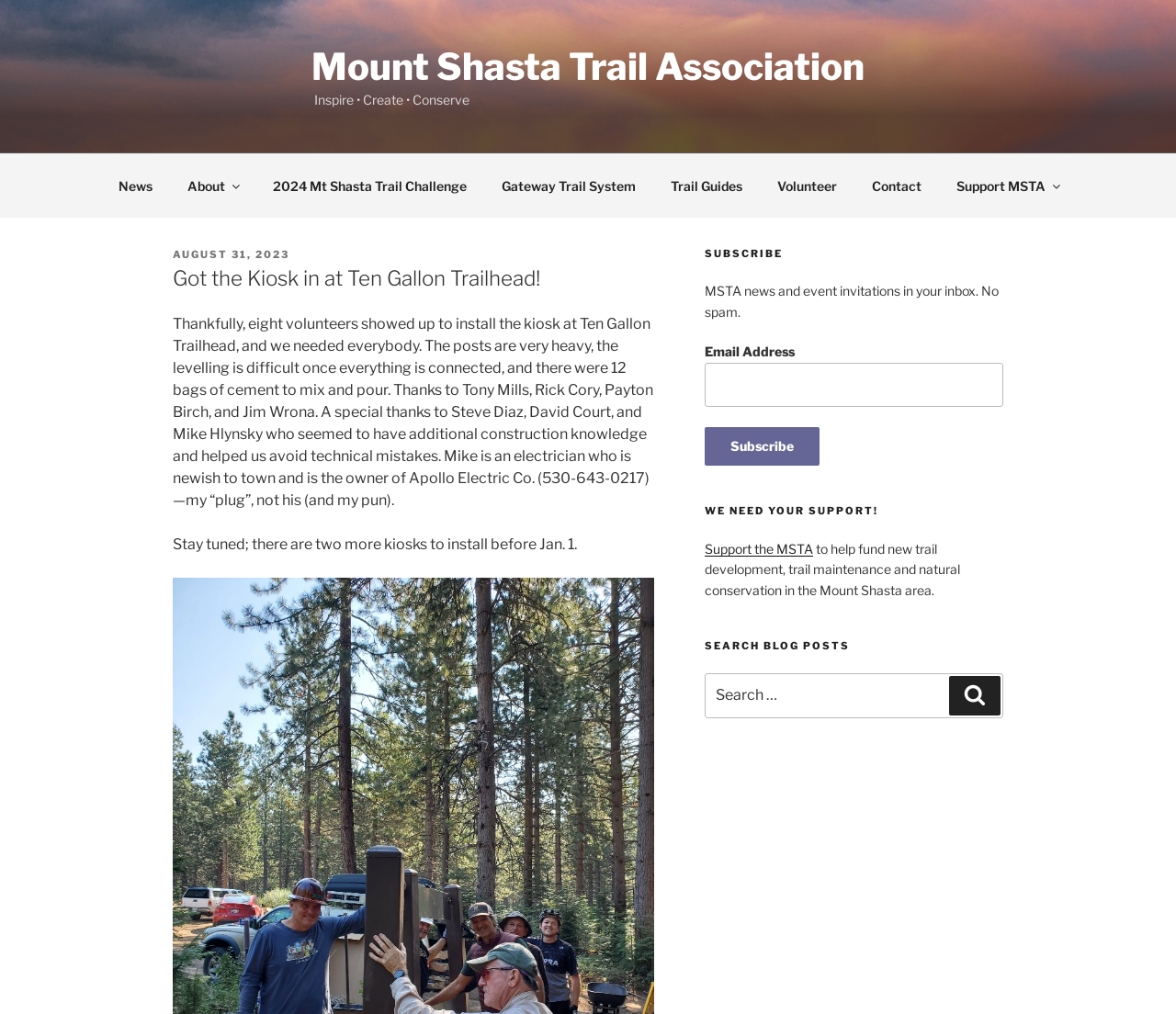How many volunteers showed up to install the kiosk?
Respond with a short answer, either a single word or a phrase, based on the image.

Eight